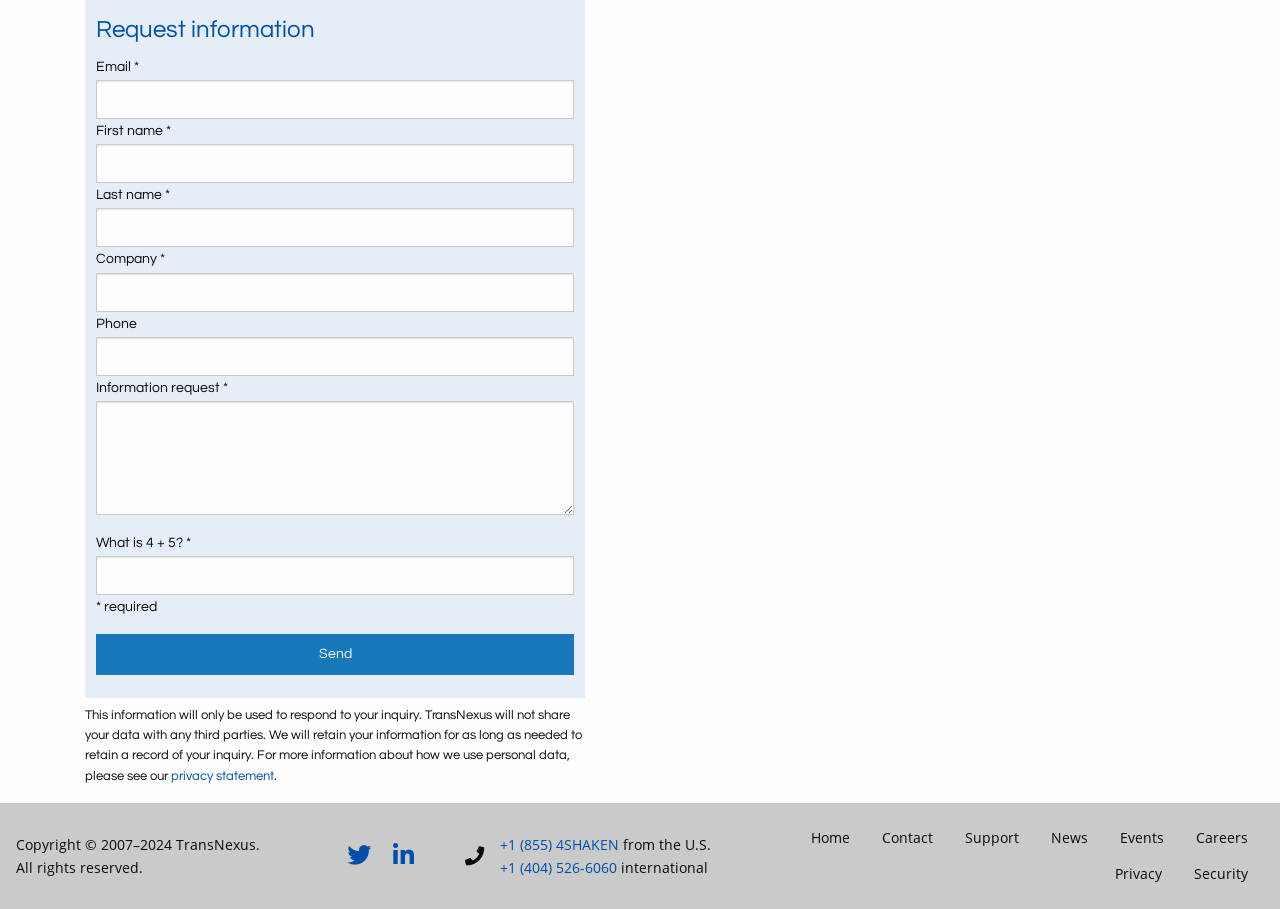Provide a short answer to the following question with just one word or phrase: How can you contact TransNexus from the U.S.?

+1 (855) 4SHAKEN